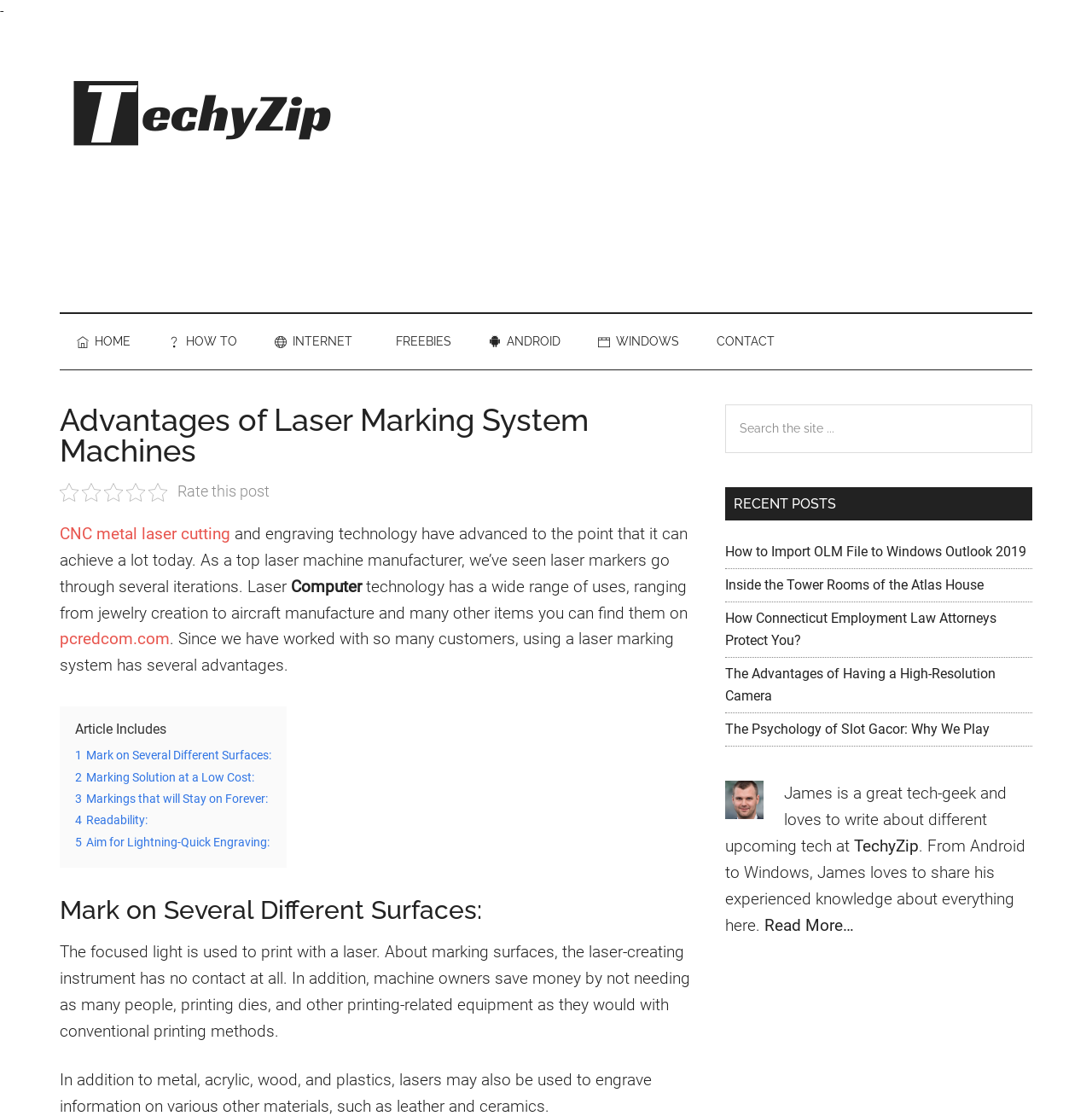Locate the bounding box of the UI element with the following description: "Android".

[0.432, 0.281, 0.529, 0.33]